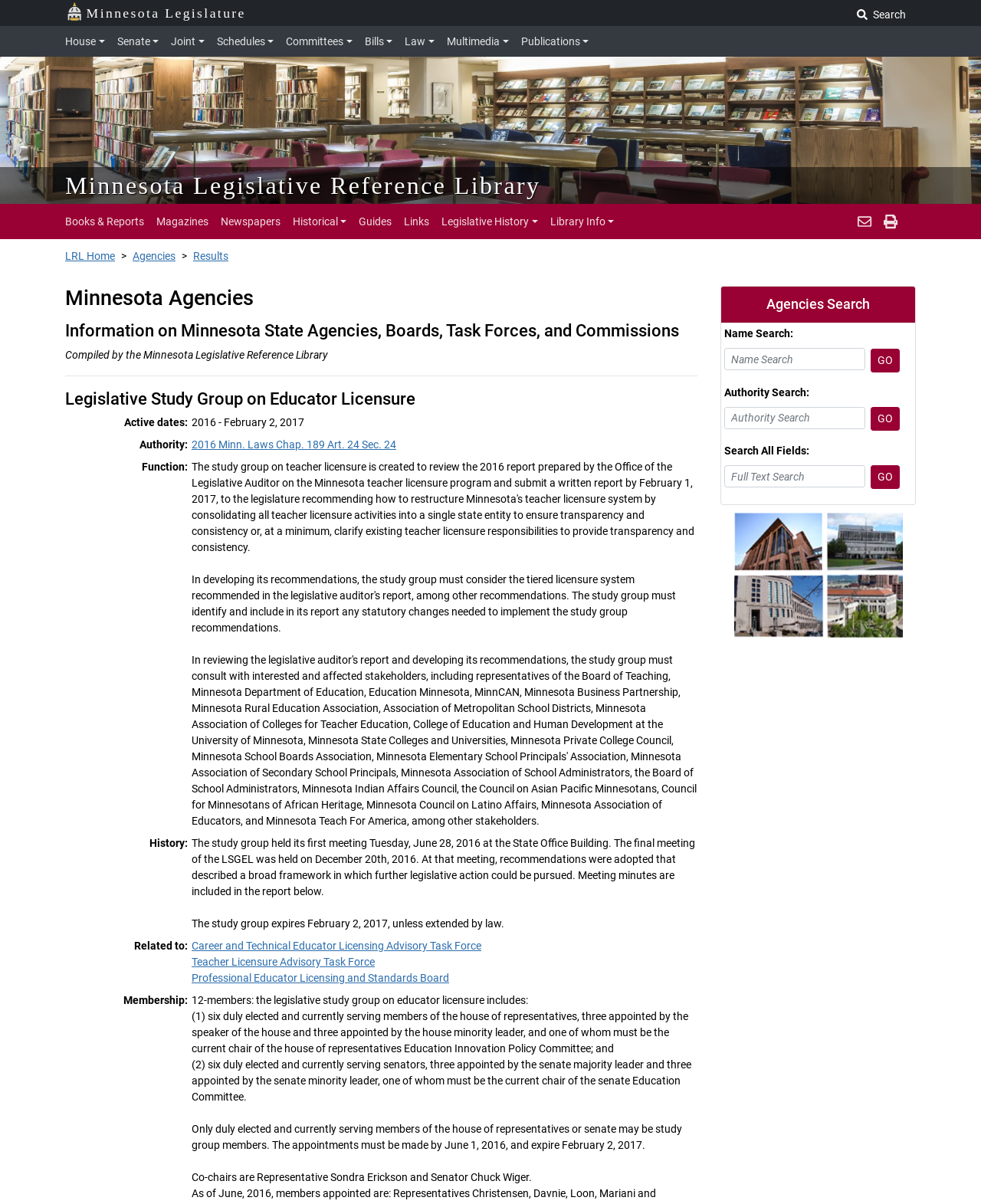Please specify the bounding box coordinates of the area that should be clicked to accomplish the following instruction: "Download Padverb on the App Store". The coordinates should consist of four float numbers between 0 and 1, i.e., [left, top, right, bottom].

None